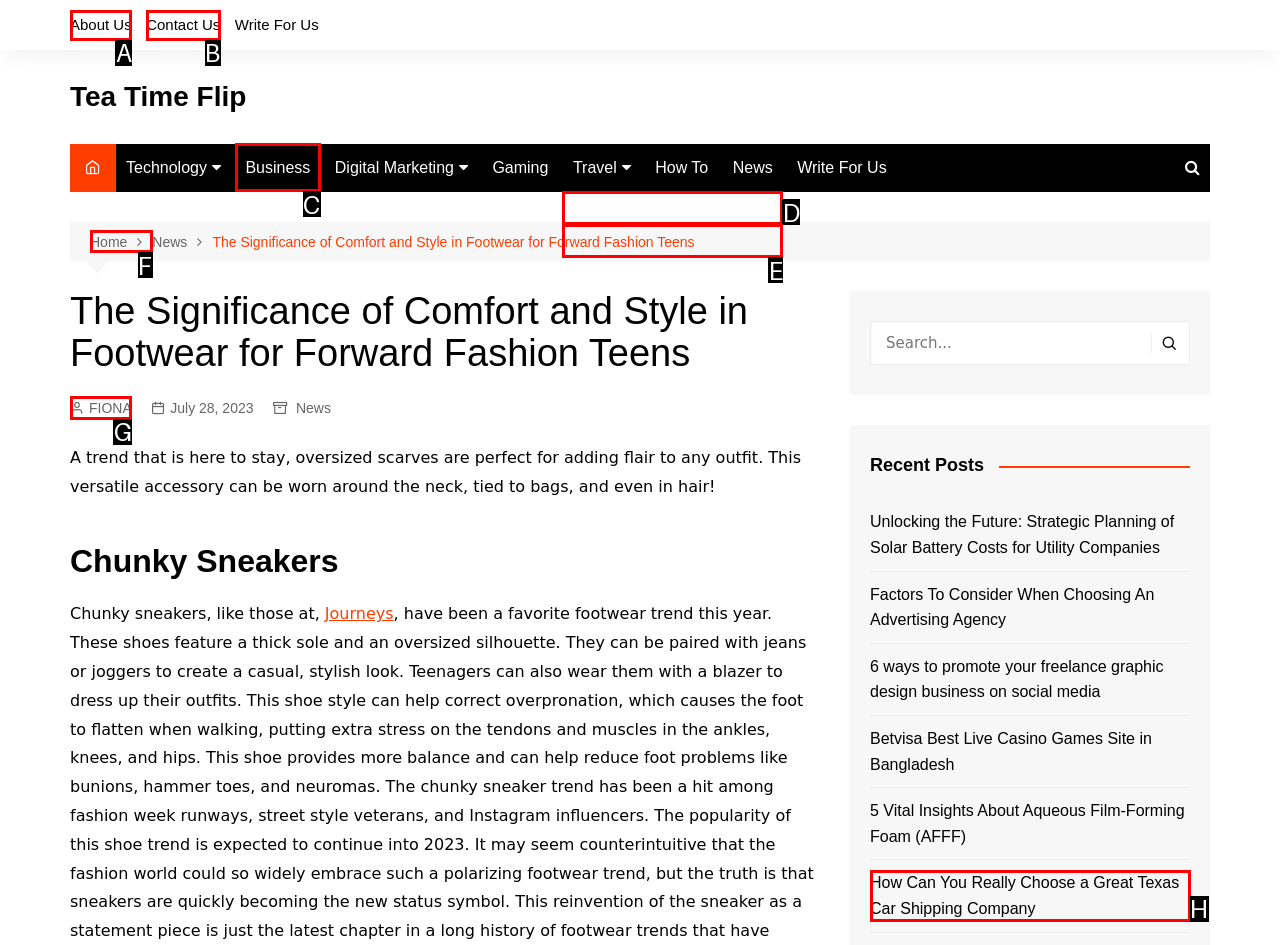Select the letter of the option that corresponds to: Business
Provide the letter from the given options.

C